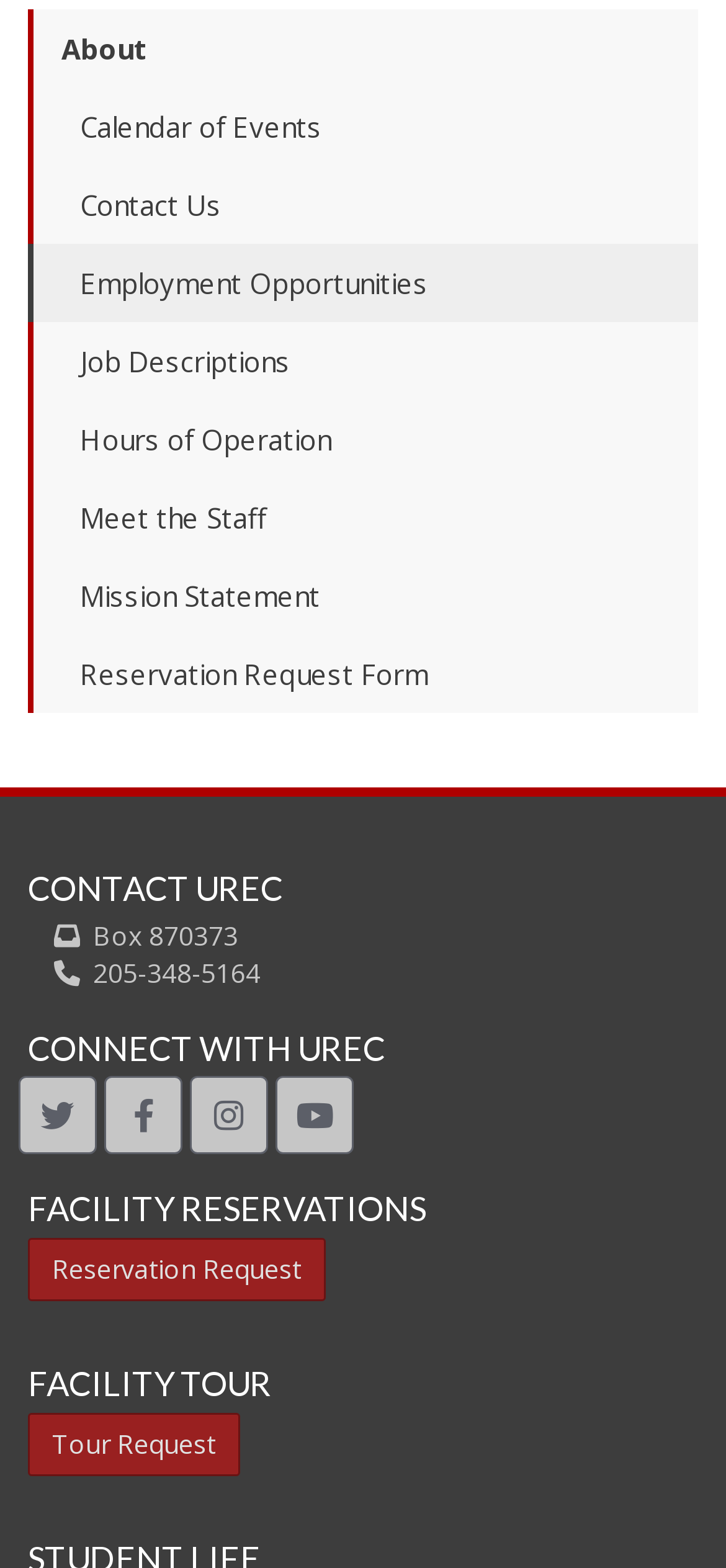Determine the bounding box coordinates of the clickable area required to perform the following instruction: "Click on About". The coordinates should be represented as four float numbers between 0 and 1: [left, top, right, bottom].

[0.038, 0.006, 0.962, 0.056]